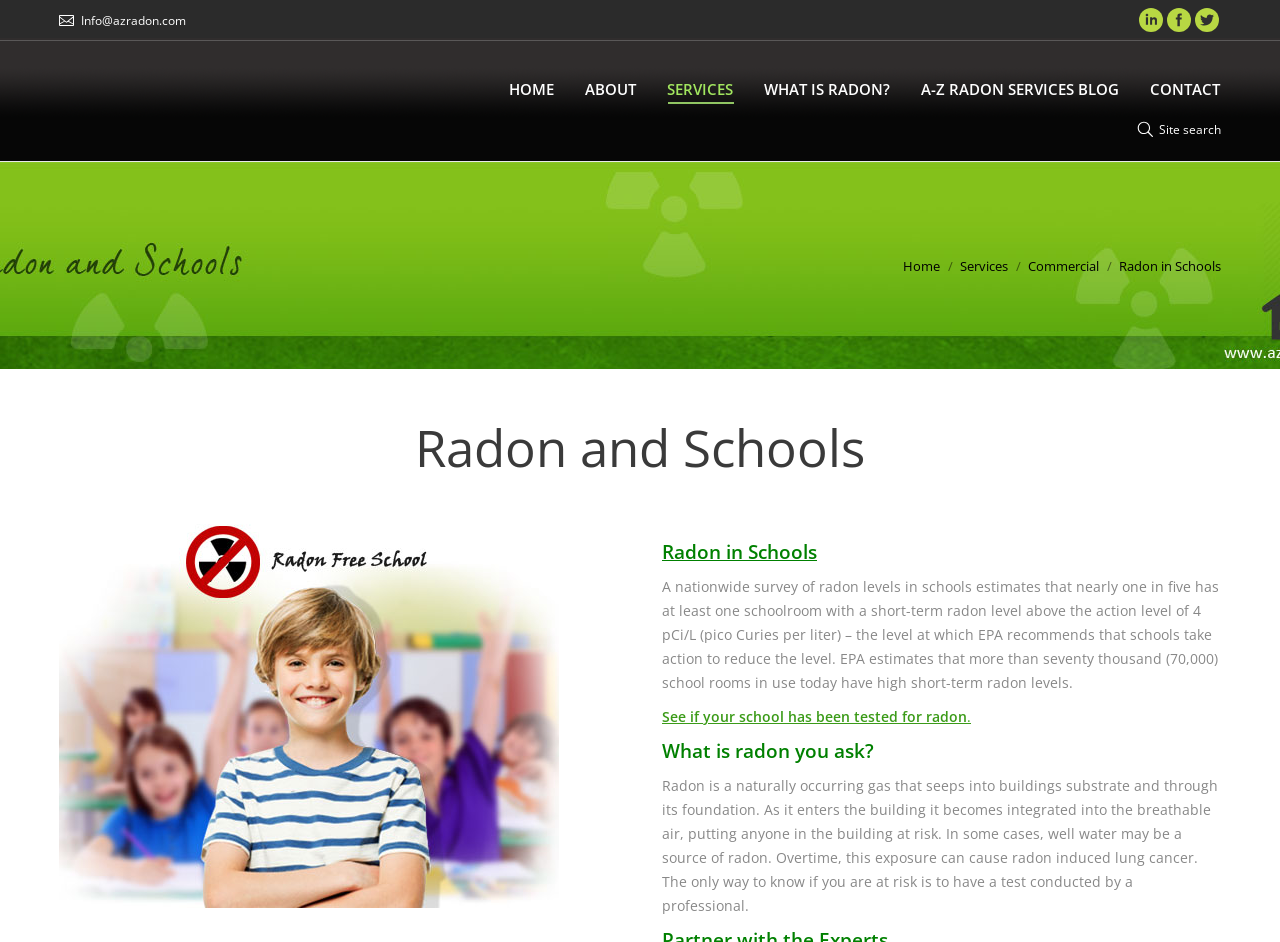Determine the bounding box coordinates of the target area to click to execute the following instruction: "Check if your school has been tested for radon."

[0.517, 0.749, 0.759, 0.77]